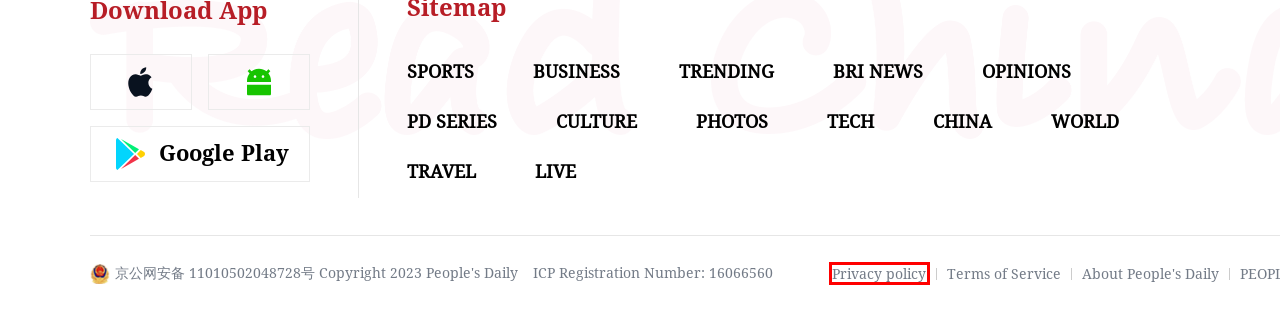Observe the screenshot of a webpage with a red bounding box highlighting an element. Choose the webpage description that accurately reflects the new page after the element within the bounding box is clicked. Here are the candidates:
A. ‎People's Daily-News from China on the App Store
B. People's Daily
C. About PeopleDaily
D. 全国互联网安全管理平台
E. People's Daily官方下载-People's Daily app 最新版本免费下载-应用宝官网
F. Privacy policy
G. About Us
H. People's Daily English language App - Homepage - Breaking News, China News, World News and Video

F